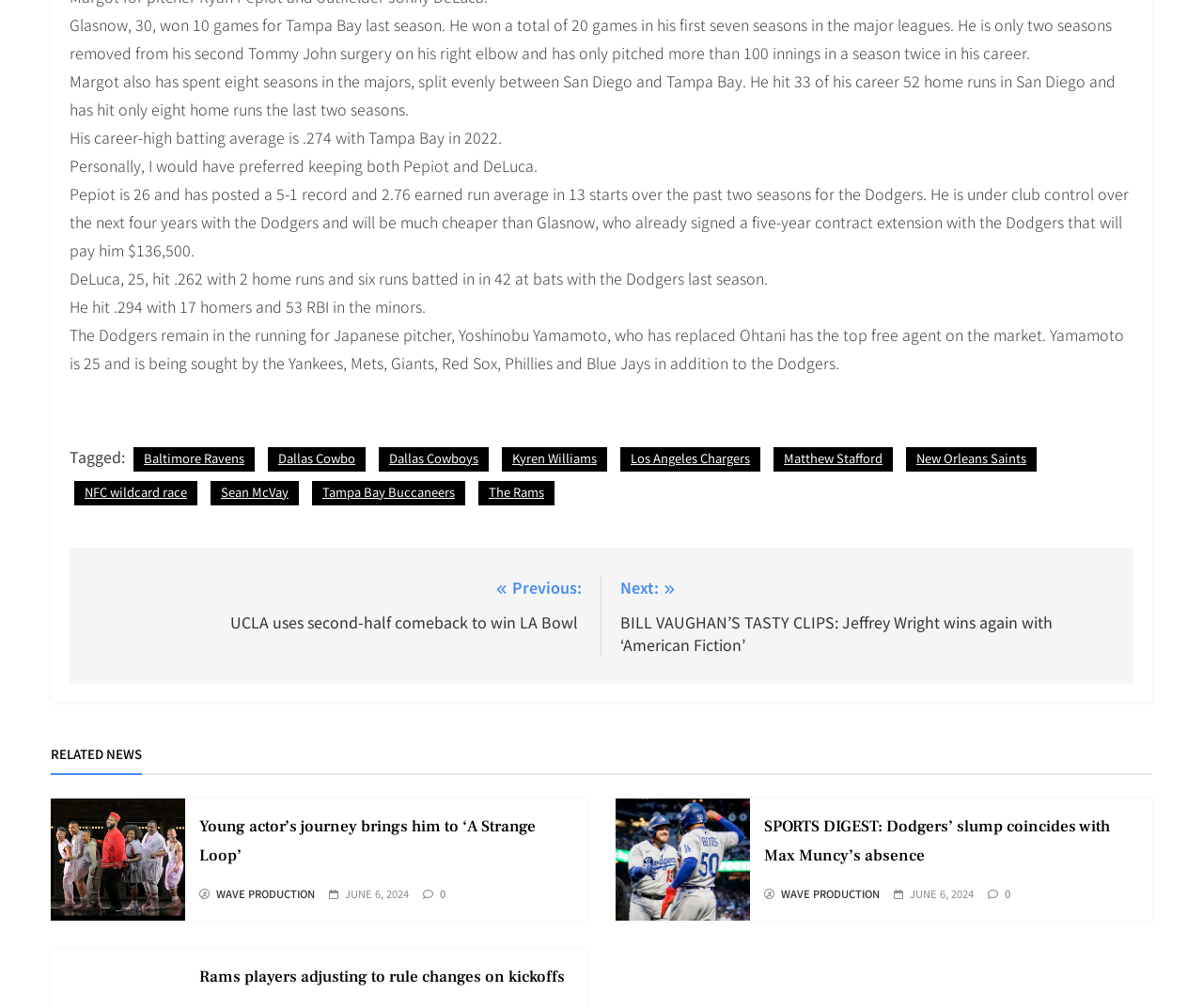Please determine the bounding box coordinates of the element's region to click for the following instruction: "Click on the 'Next' link".

[0.516, 0.571, 0.927, 0.65]